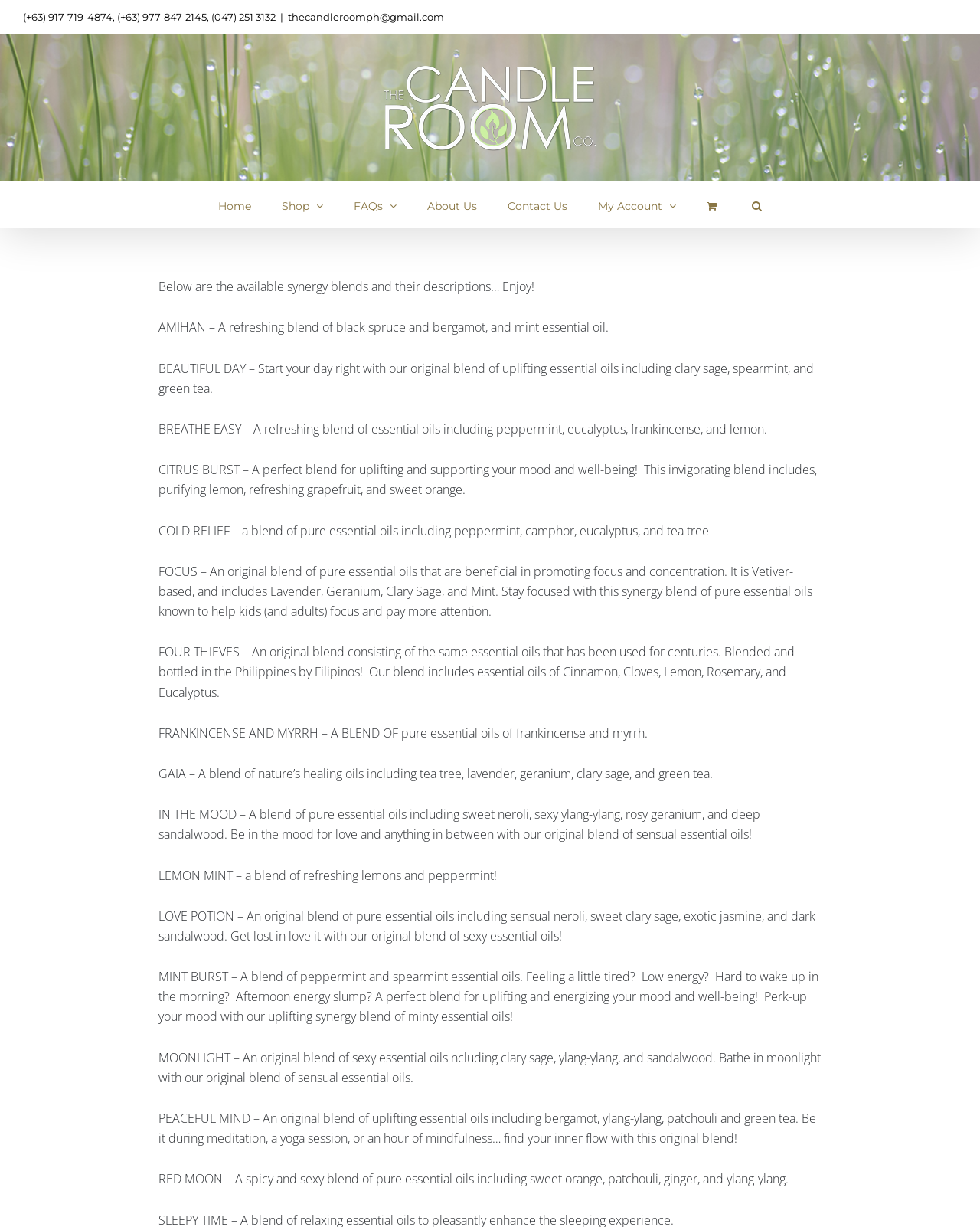What is the purpose of the FOCUS synergy blend?
Look at the image and provide a short answer using one word or a phrase.

to promote focus and concentration